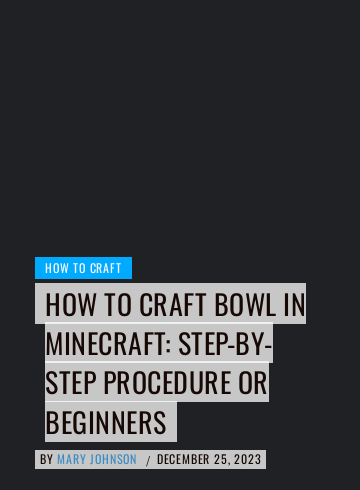What color is the highlighted subheading?
Refer to the image and give a detailed answer to the query.

The subheading is highlighted in blue, which draws attention to the topic of crafting in Minecraft. The use of blue highlighting suggests that the article is user-friendly and designed to assist beginners.